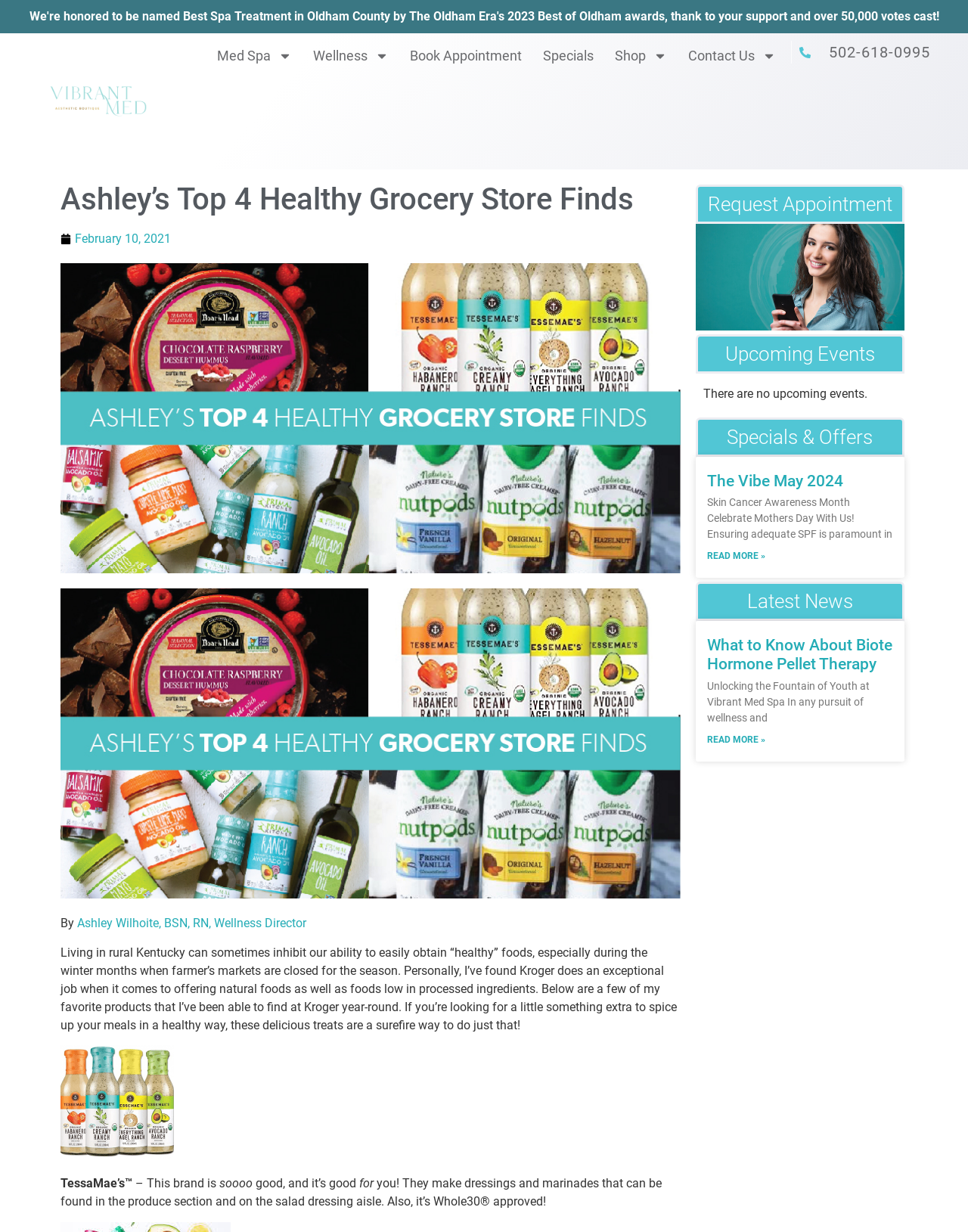Please find the bounding box for the UI element described by: "Book Appointment".

[0.423, 0.033, 0.539, 0.058]